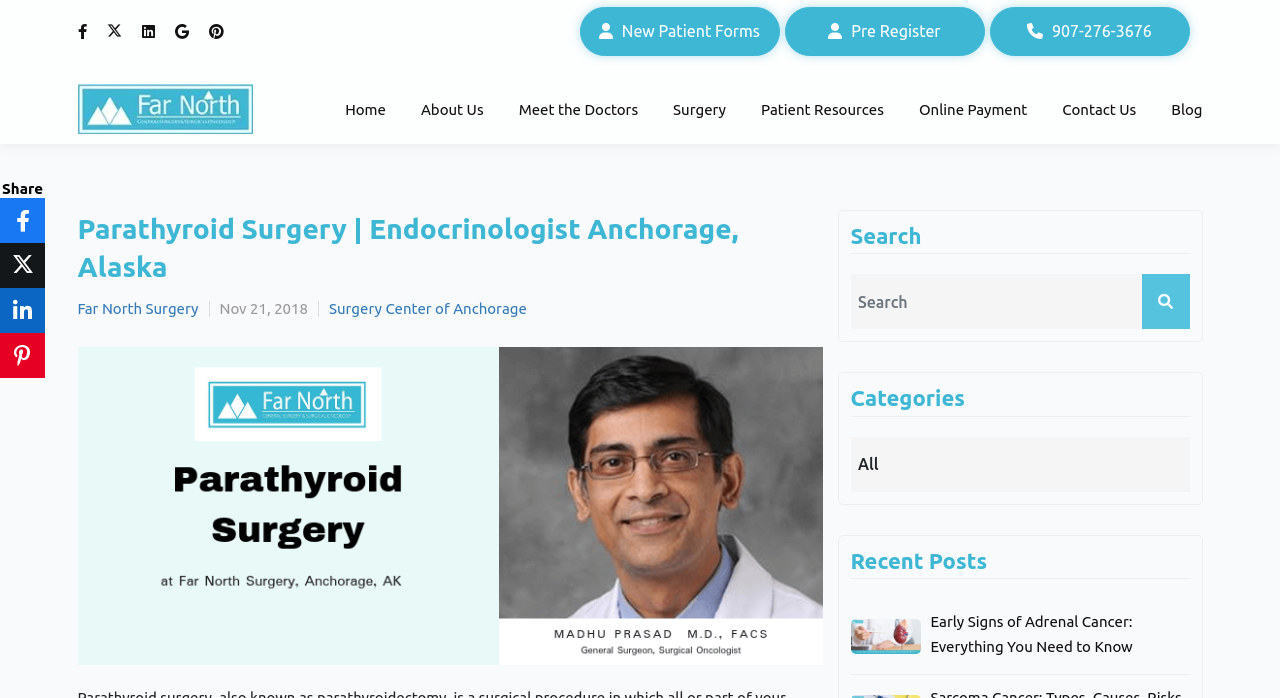Please reply with a single word or brief phrase to the question: 
What is the topic of the recent post on the website?

Adrenal Cancer